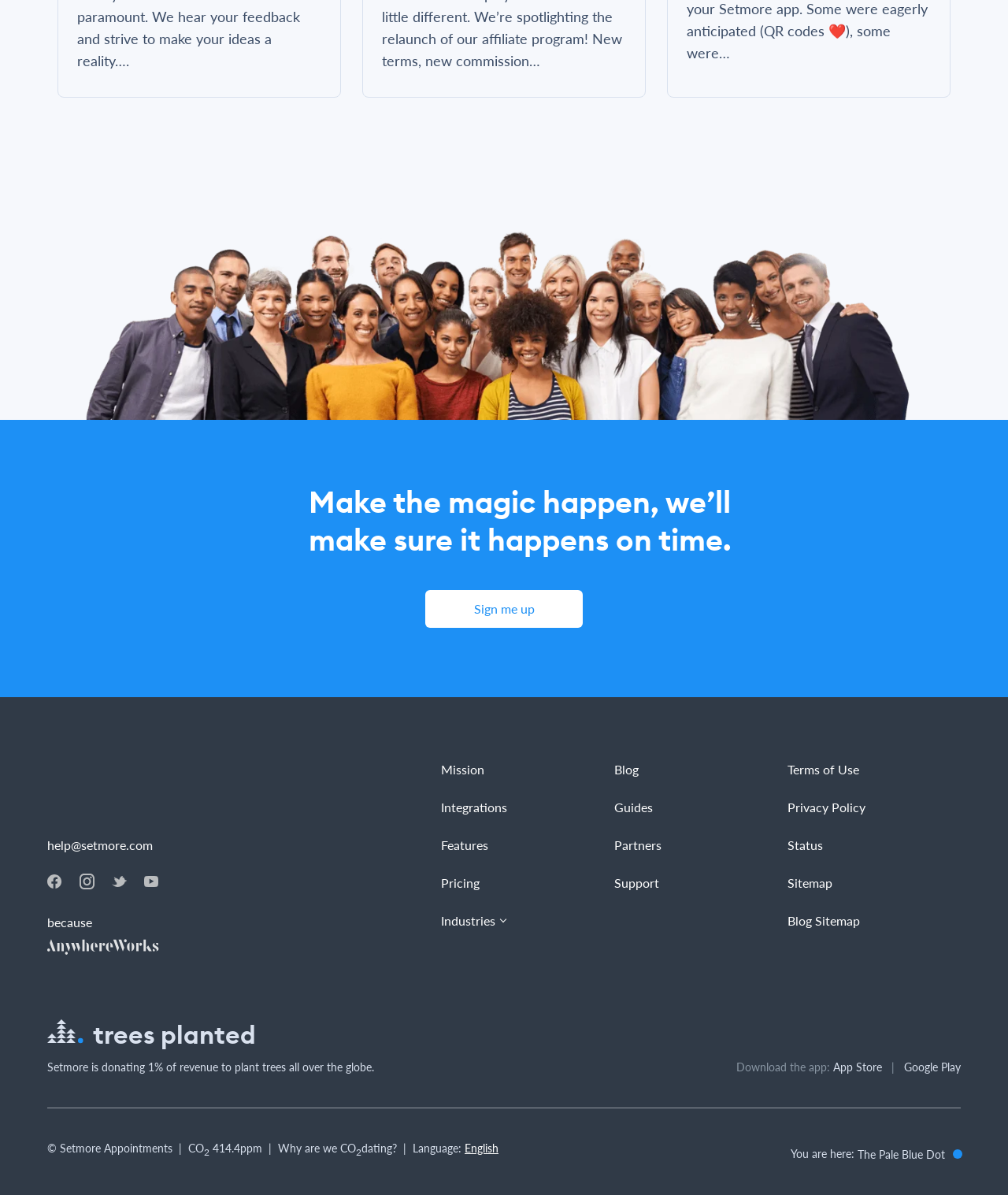Please determine the bounding box coordinates of the element to click in order to execute the following instruction: "Go to Mission". The coordinates should be four float numbers between 0 and 1, specified as [left, top, right, bottom].

[0.438, 0.636, 0.48, 0.652]